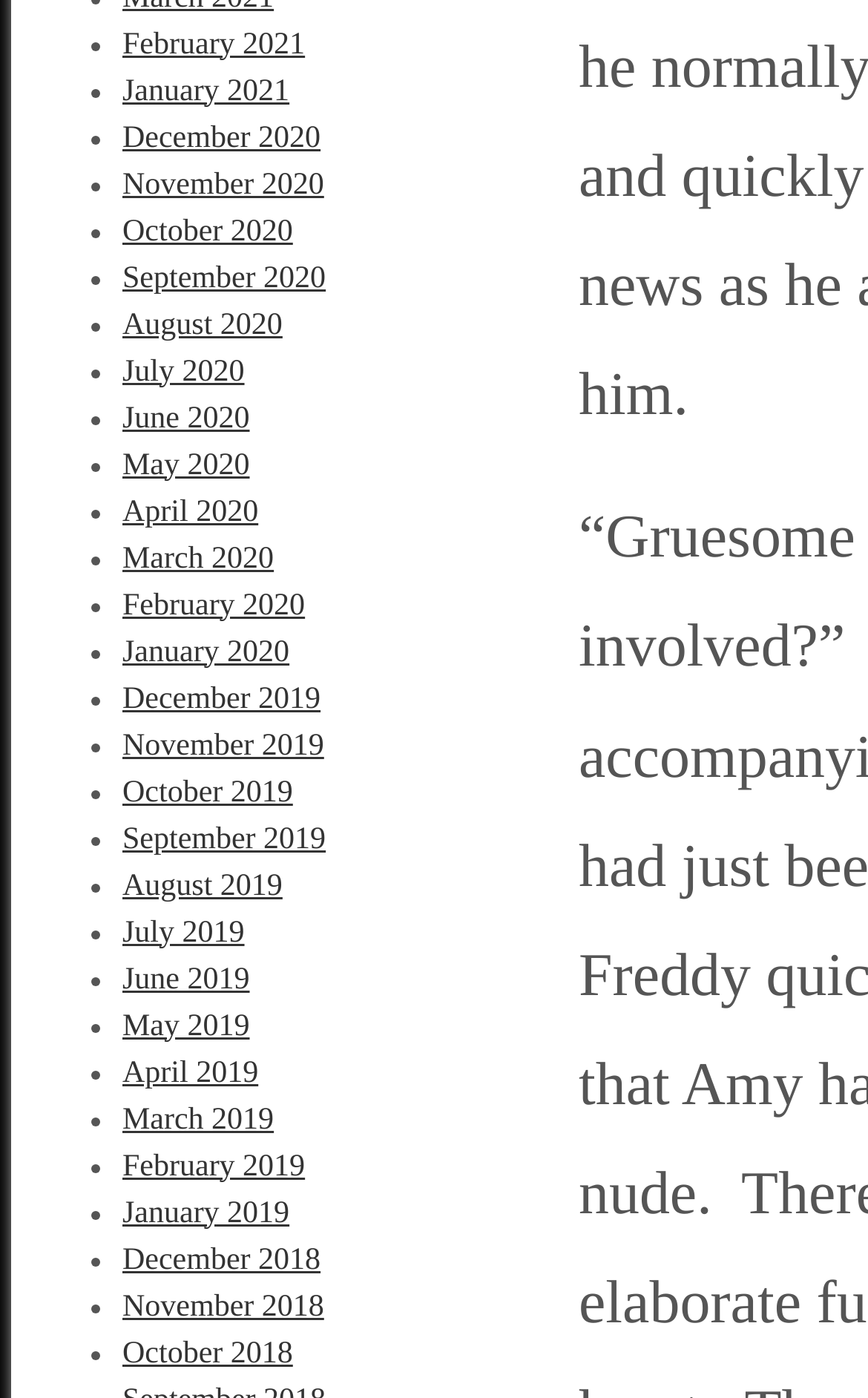What is the format of the month links?
We need a detailed and meticulous answer to the question.

I examined the links on the webpage and found that each link is in the format of 'Month Year', such as 'February 2021' or 'December 2018', which suggests that the links are organized by month and year.